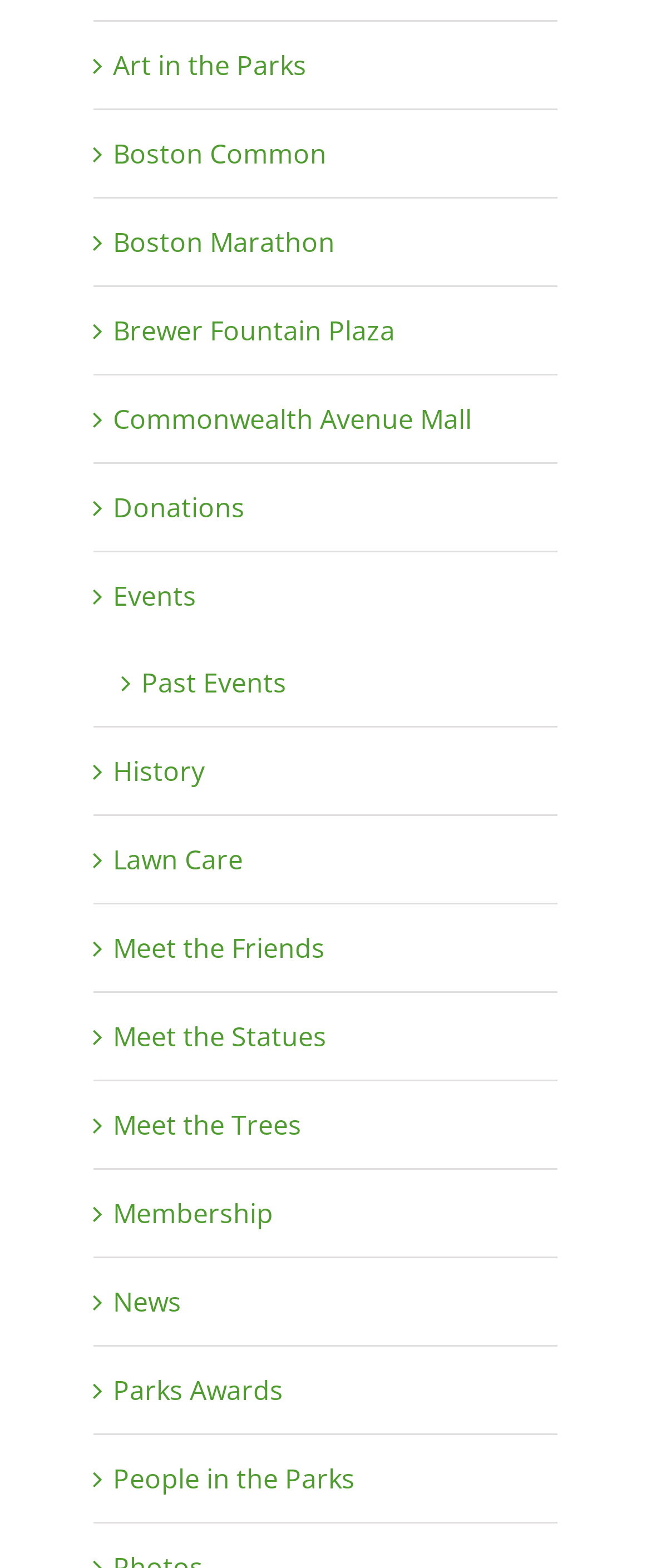Respond with a single word or phrase:
What is the category of 'Past Events'?

Events